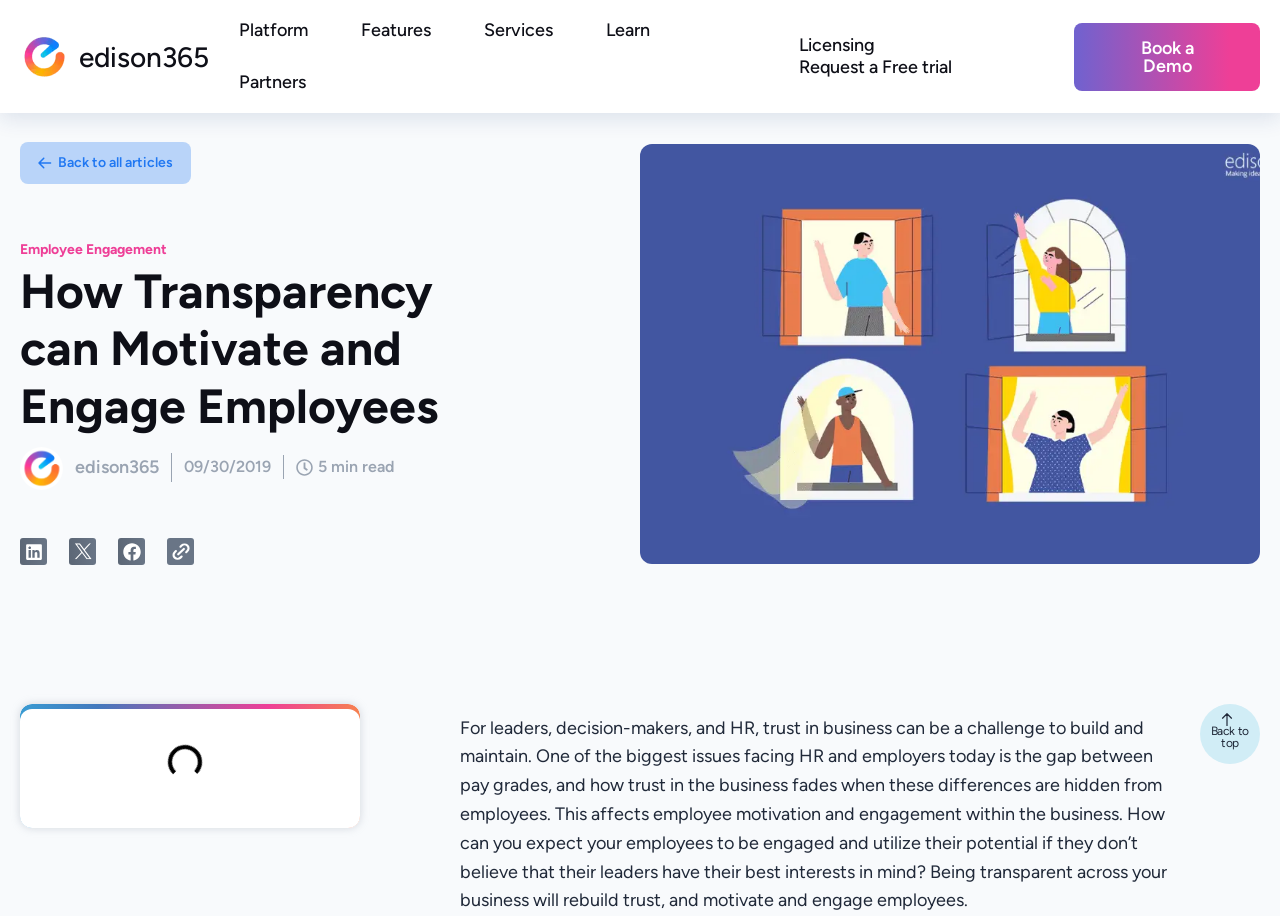Identify the bounding box coordinates of the region that should be clicked to execute the following instruction: "Request a free trial".

[0.625, 0.062, 0.744, 0.085]